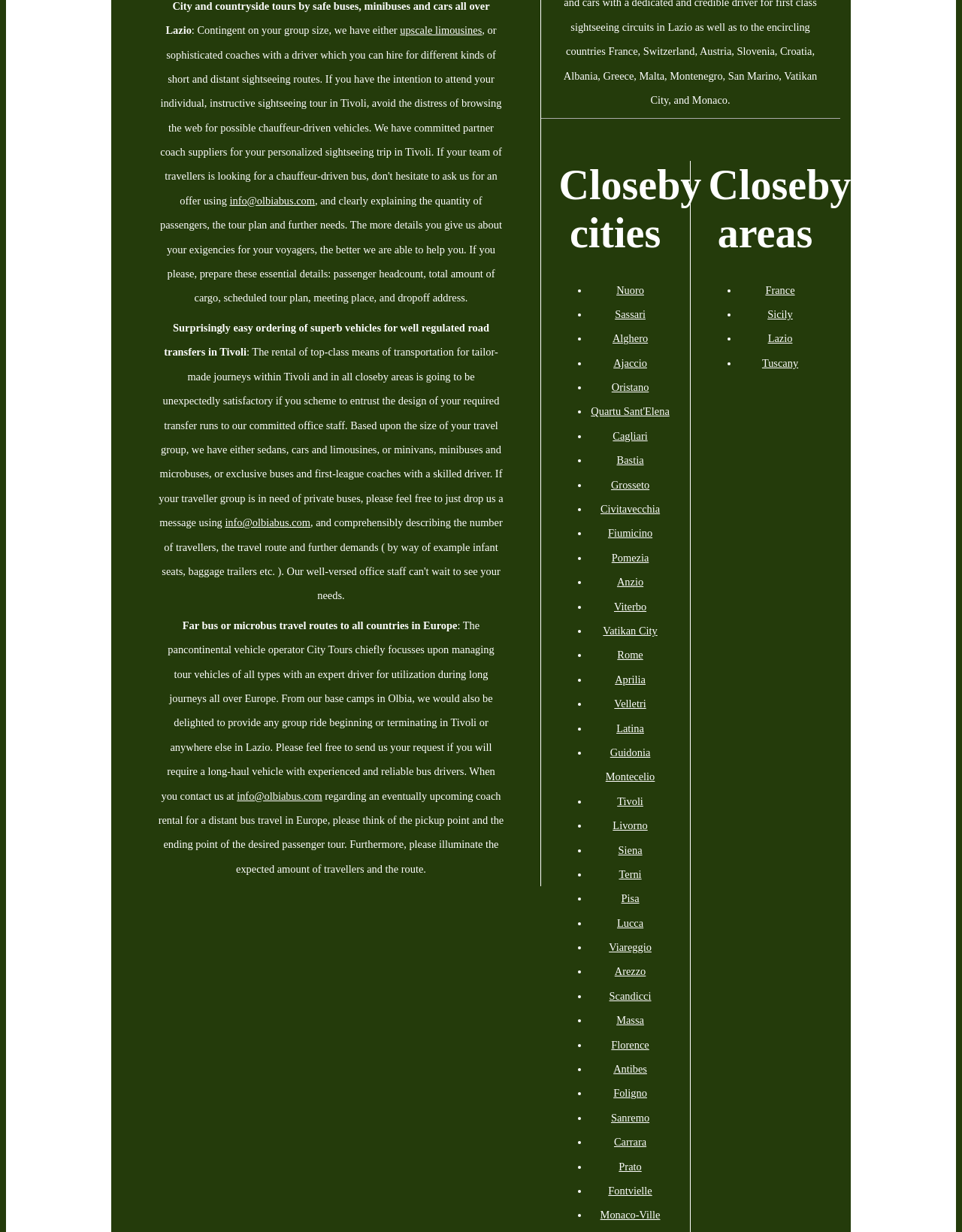What information is required to prepare a quote?
Use the information from the image to give a detailed answer to the question.

According to the text, to prepare a quote, the website requires information about the passenger headcount, total amount of cargo, scheduled tour plan, meeting place, and dropoff address. This information is mentioned in the paragraph that starts with 'If you please, prepare these essential details...'.